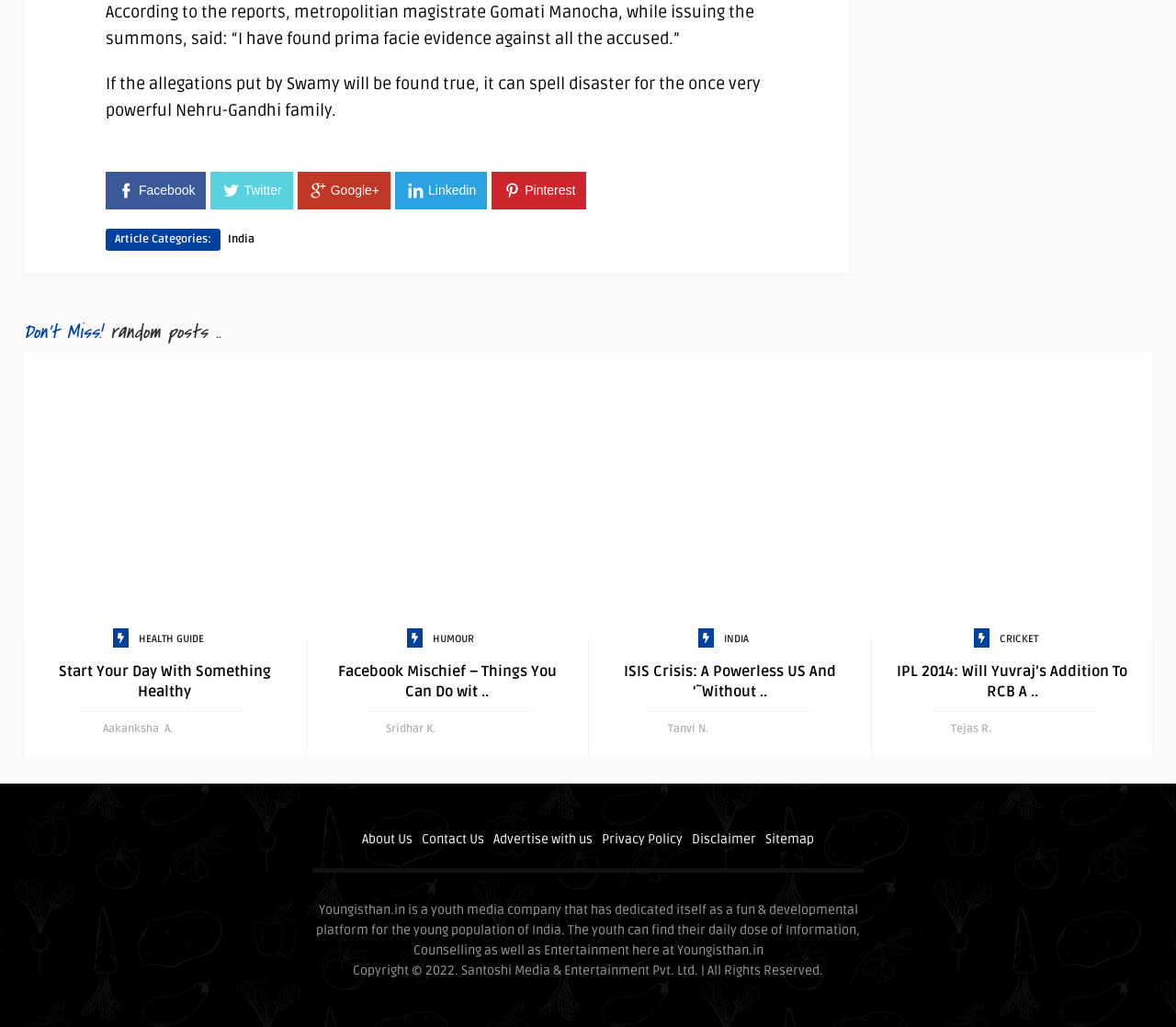What is the name of the company that owns the copyright of this webpage?
Offer a detailed and exhaustive answer to the question.

I found the answer by looking at the static text at the bottom of the webpage, which indicates that the copyright is owned by Santoshi Media & Entertainment Pvt. Ltd.